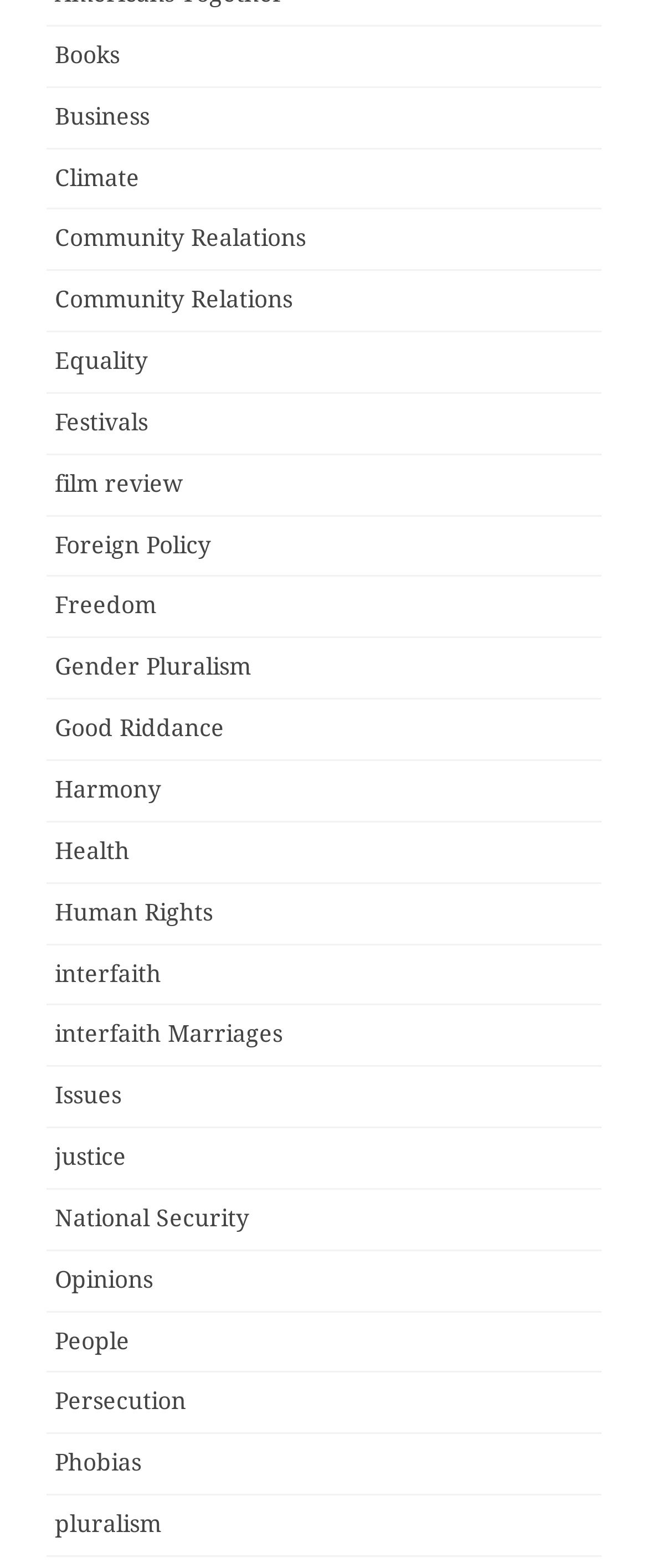Using the provided description: "film review", find the bounding box coordinates of the corresponding UI element. The output should be four float numbers between 0 and 1, in the format [left, top, right, bottom].

[0.085, 0.3, 0.282, 0.317]